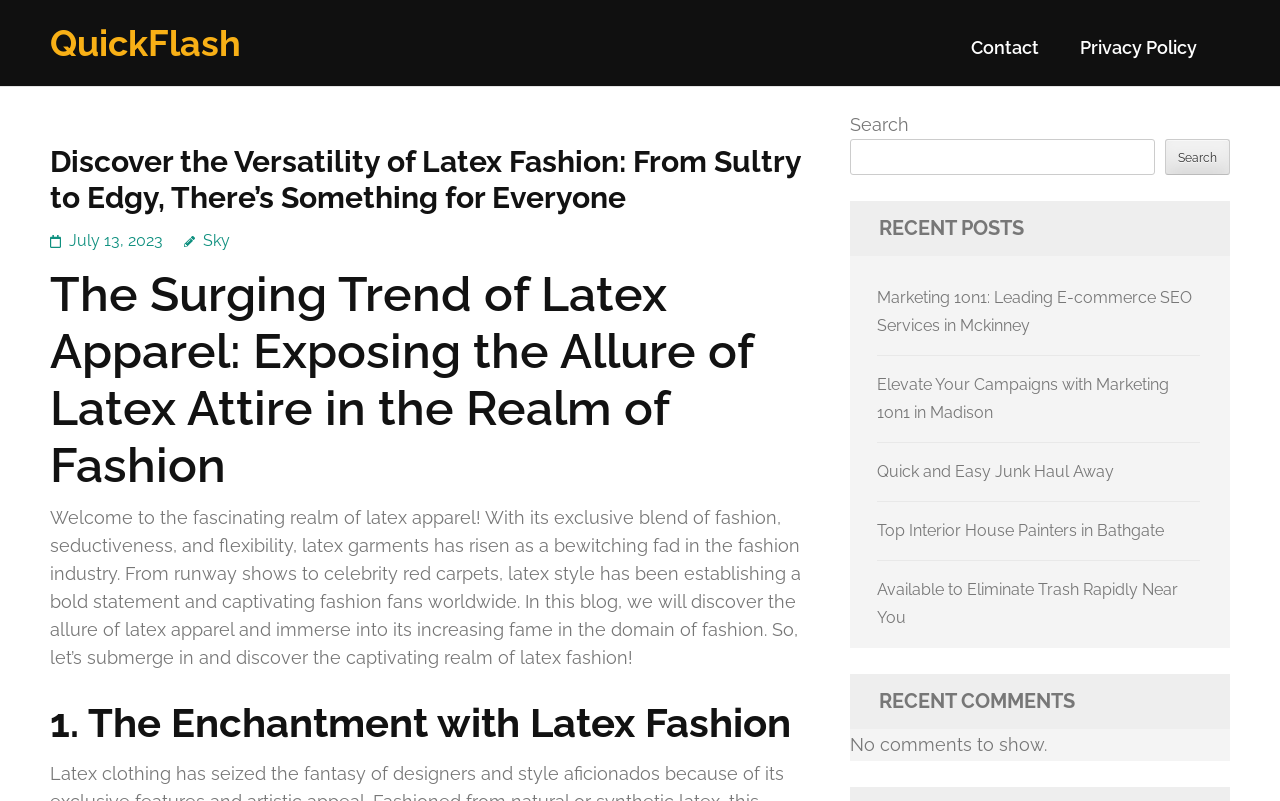Locate the bounding box coordinates of the area that needs to be clicked to fulfill the following instruction: "View the article about latex fashion". The coordinates should be in the format of four float numbers between 0 and 1, namely [left, top, right, bottom].

[0.039, 0.332, 0.648, 0.617]